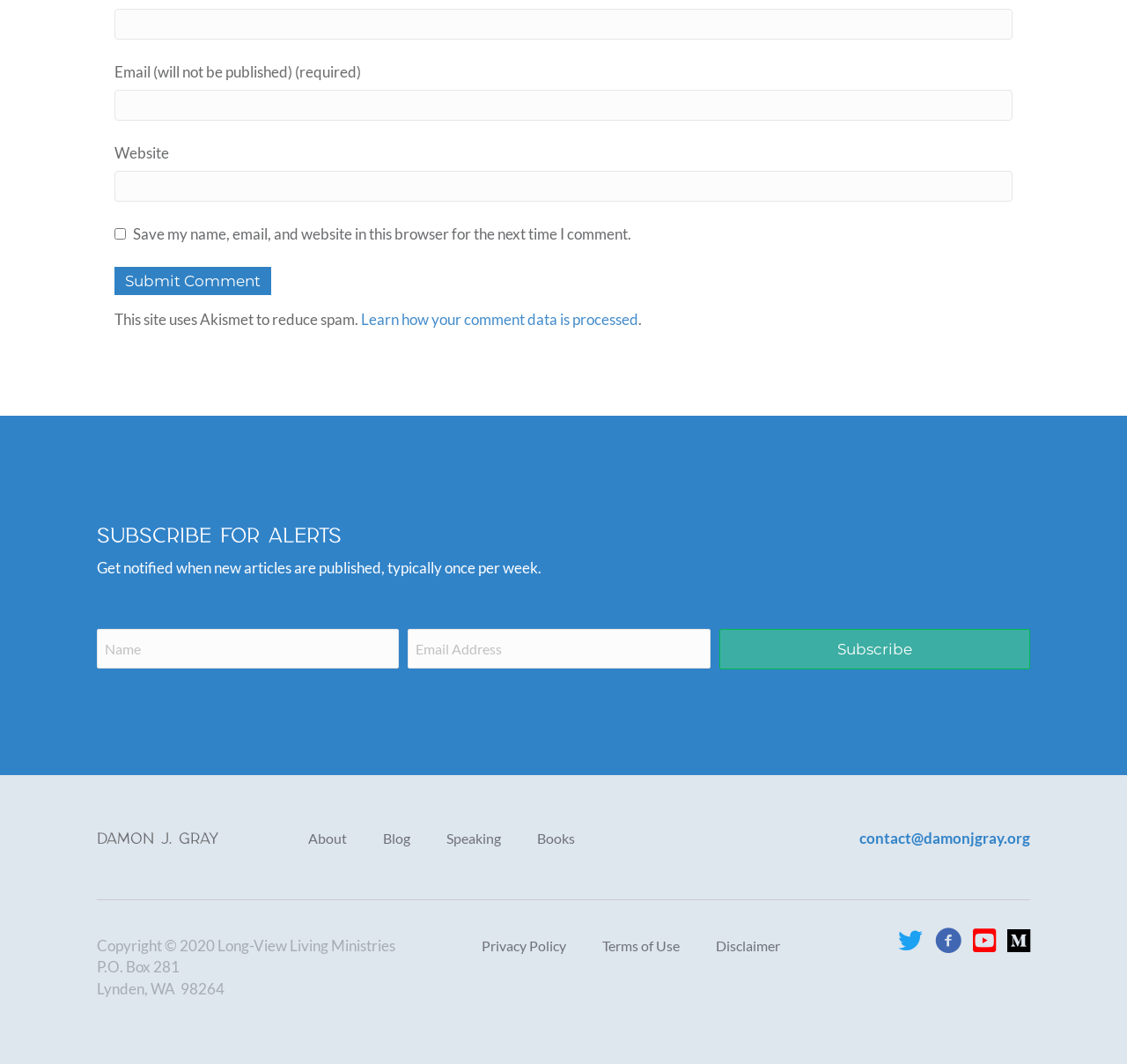Refer to the screenshot and give an in-depth answer to this question: What is the purpose of the 'SUBSCRIBE FOR ALERTS' section?

The 'SUBSCRIBE FOR ALERTS' section has input fields for 'Name' and 'Email Address', and a 'Subscribe' button. The text above the input fields says 'Get notified when new articles are published, typically once per week.' This suggests that the purpose of this section is to allow users to subscribe to receive notifications when new articles are published.